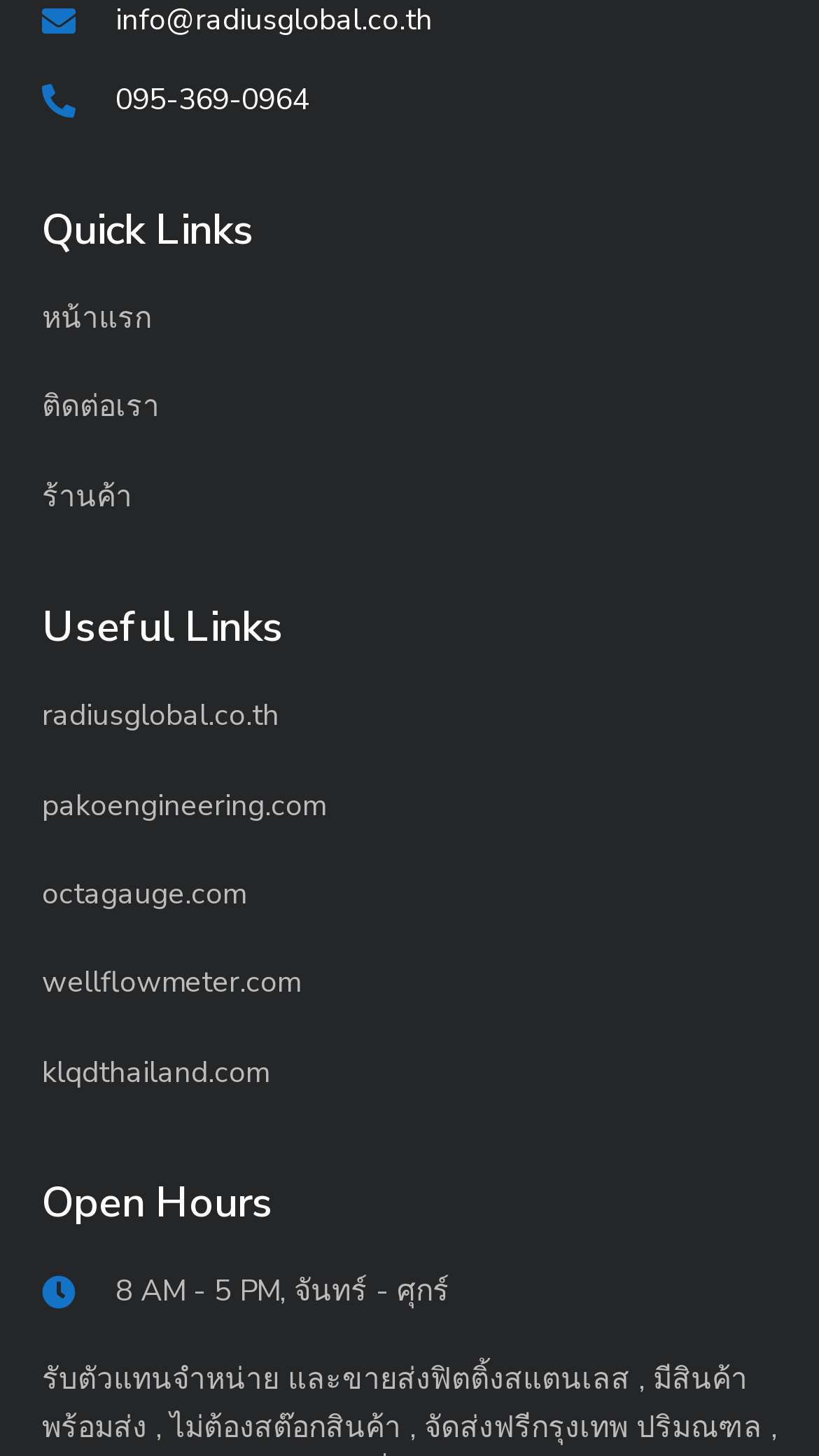Determine the bounding box coordinates for the element that should be clicked to follow this instruction: "click on 'หน้าแรก'". The coordinates should be given as four float numbers between 0 and 1, in the format [left, top, right, bottom].

[0.051, 0.203, 0.949, 0.236]